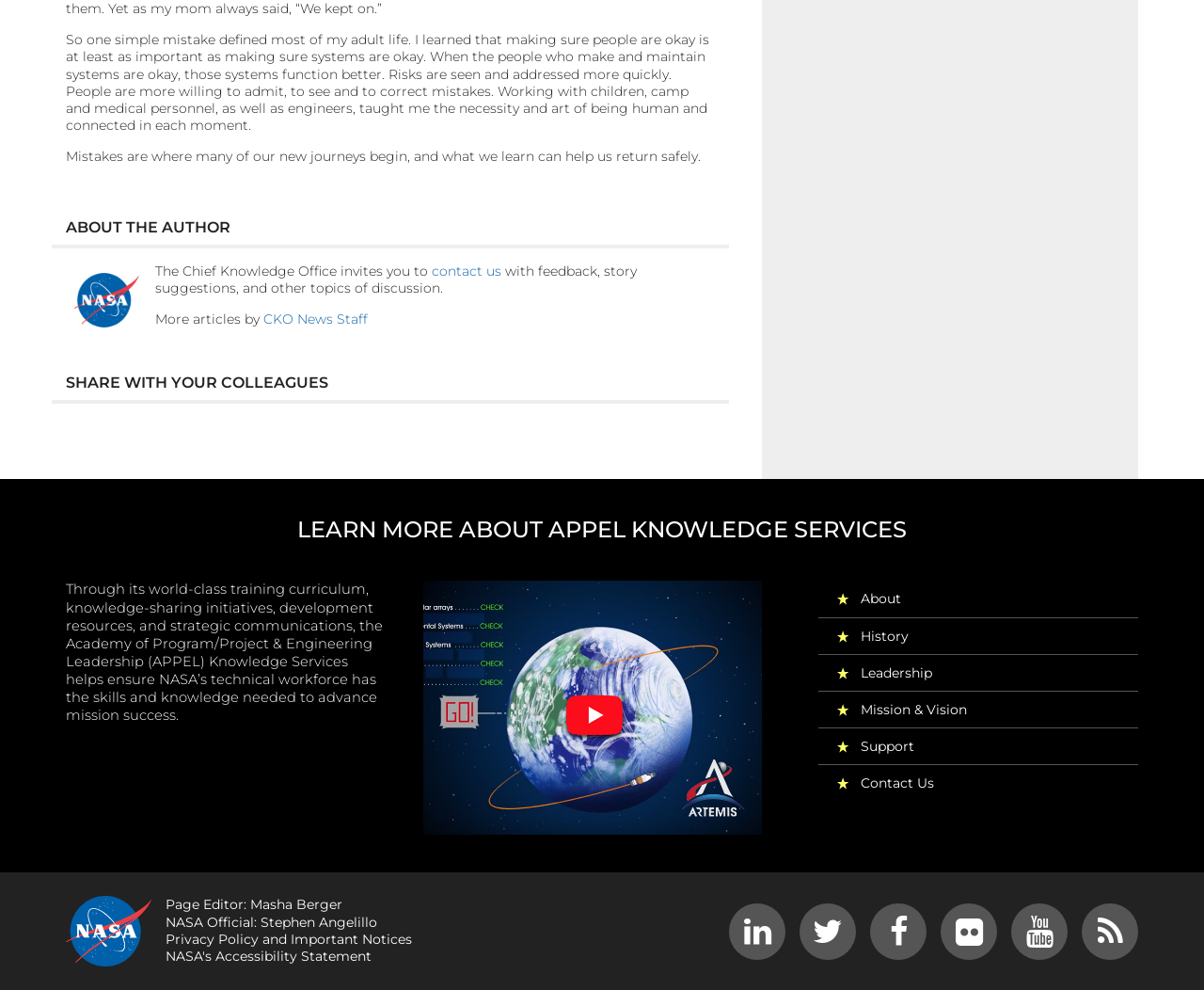Pinpoint the bounding box coordinates of the area that must be clicked to complete this instruction: "View more articles by CKO News Staff".

[0.219, 0.314, 0.305, 0.331]